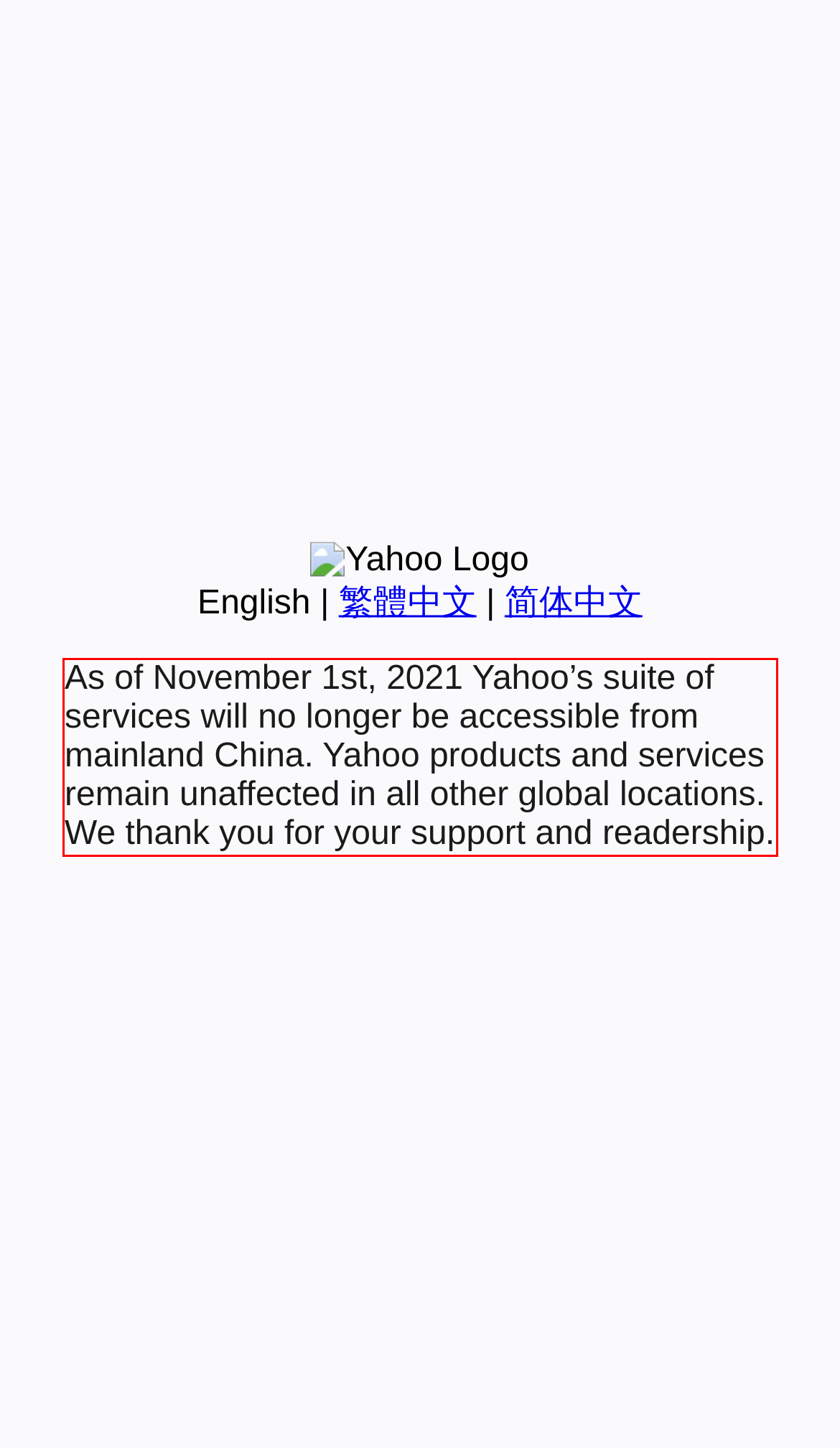Analyze the screenshot of the webpage that features a red bounding box and recognize the text content enclosed within this red bounding box.

As of November 1st, 2021 Yahoo’s suite of services will no longer be accessible from mainland China. Yahoo products and services remain unaffected in all other global locations. We thank you for your support and readership.